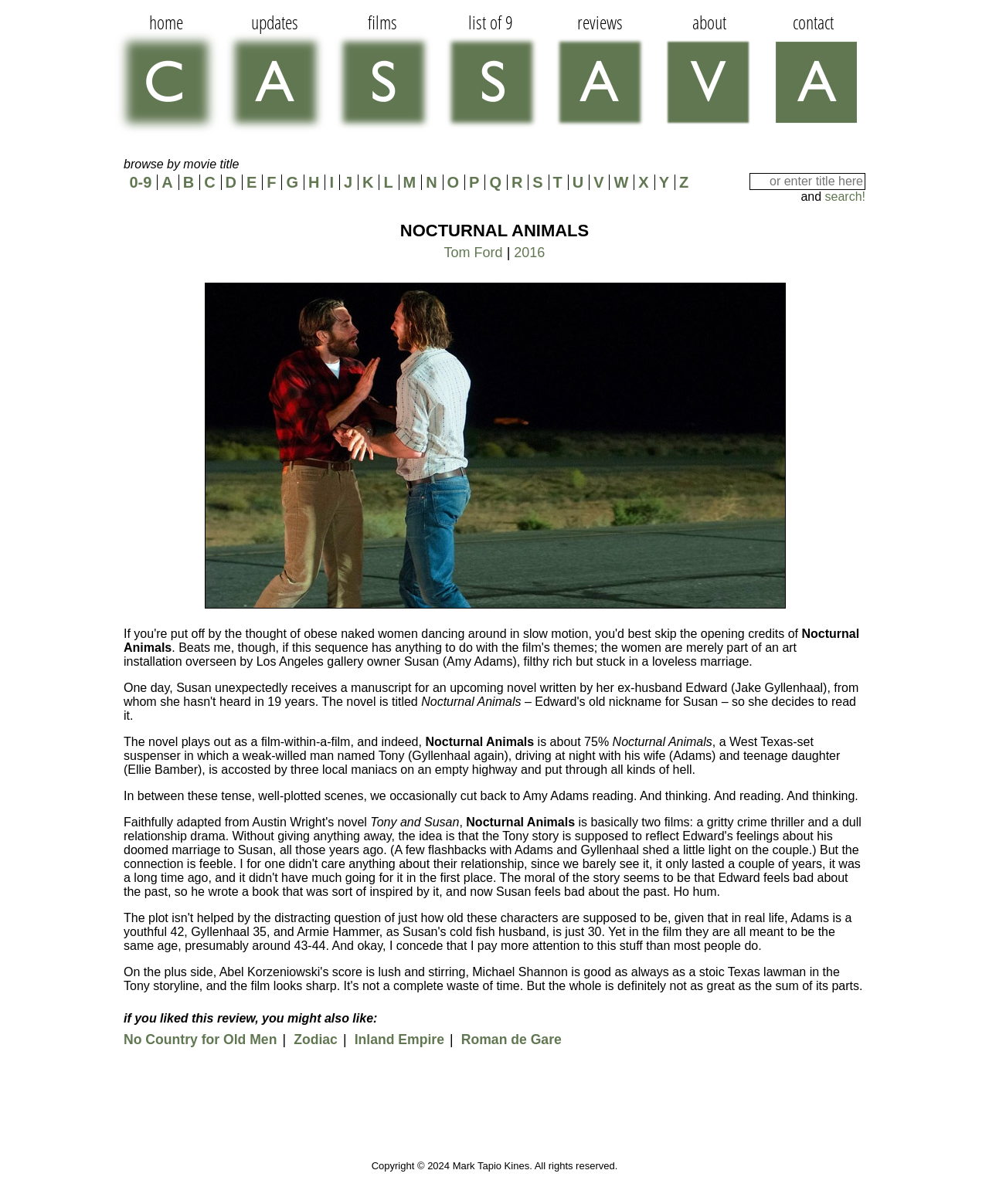What is the genre of the movie?
Based on the screenshot, give a detailed explanation to answer the question.

The genre of the movie can be inferred from the static text which describes the movie as a 'West Texas-set suspenser'.